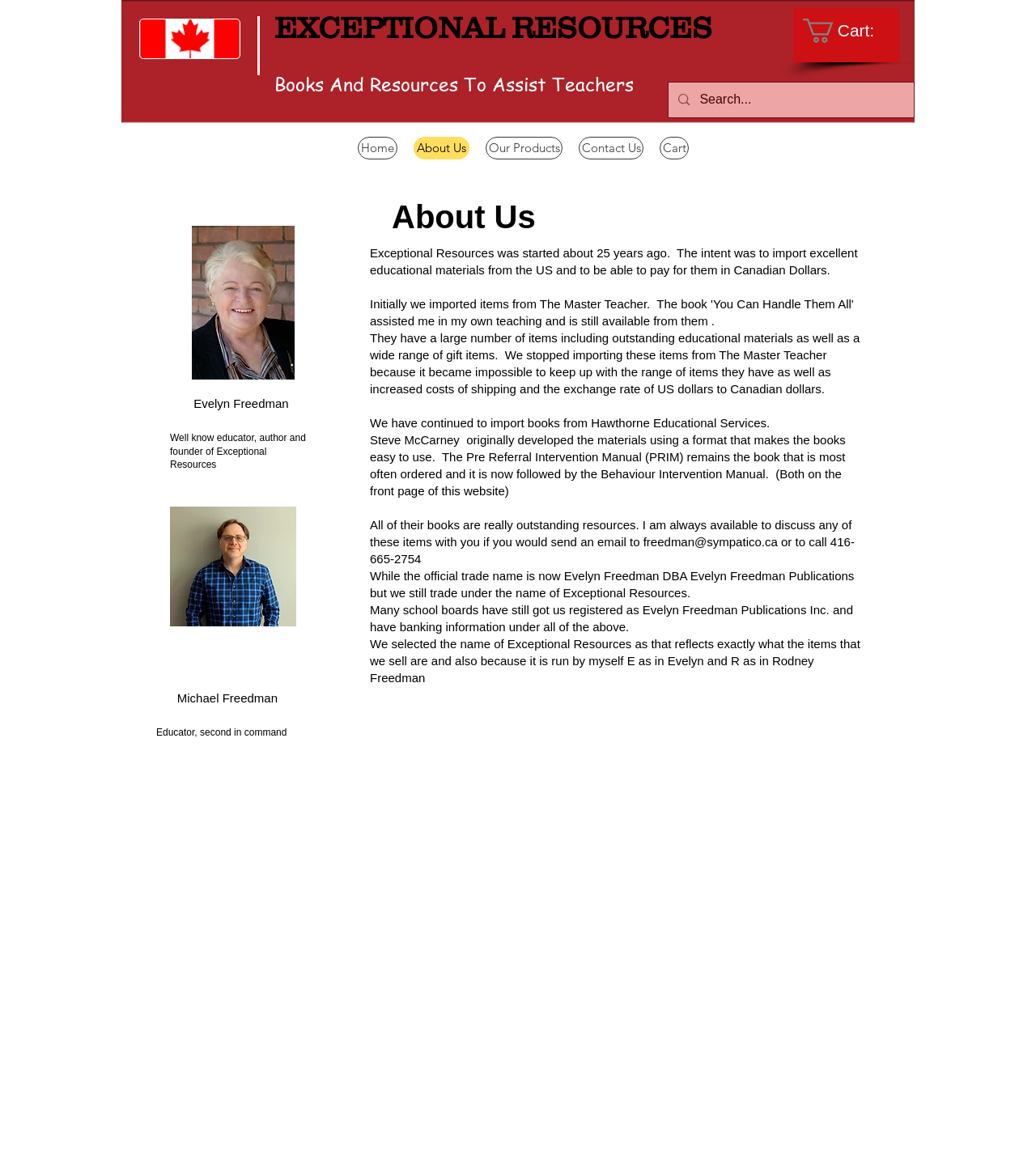Identify the bounding box of the HTML element described as: "parent_node: Cart:".

[0.766, 0.007, 0.868, 0.053]